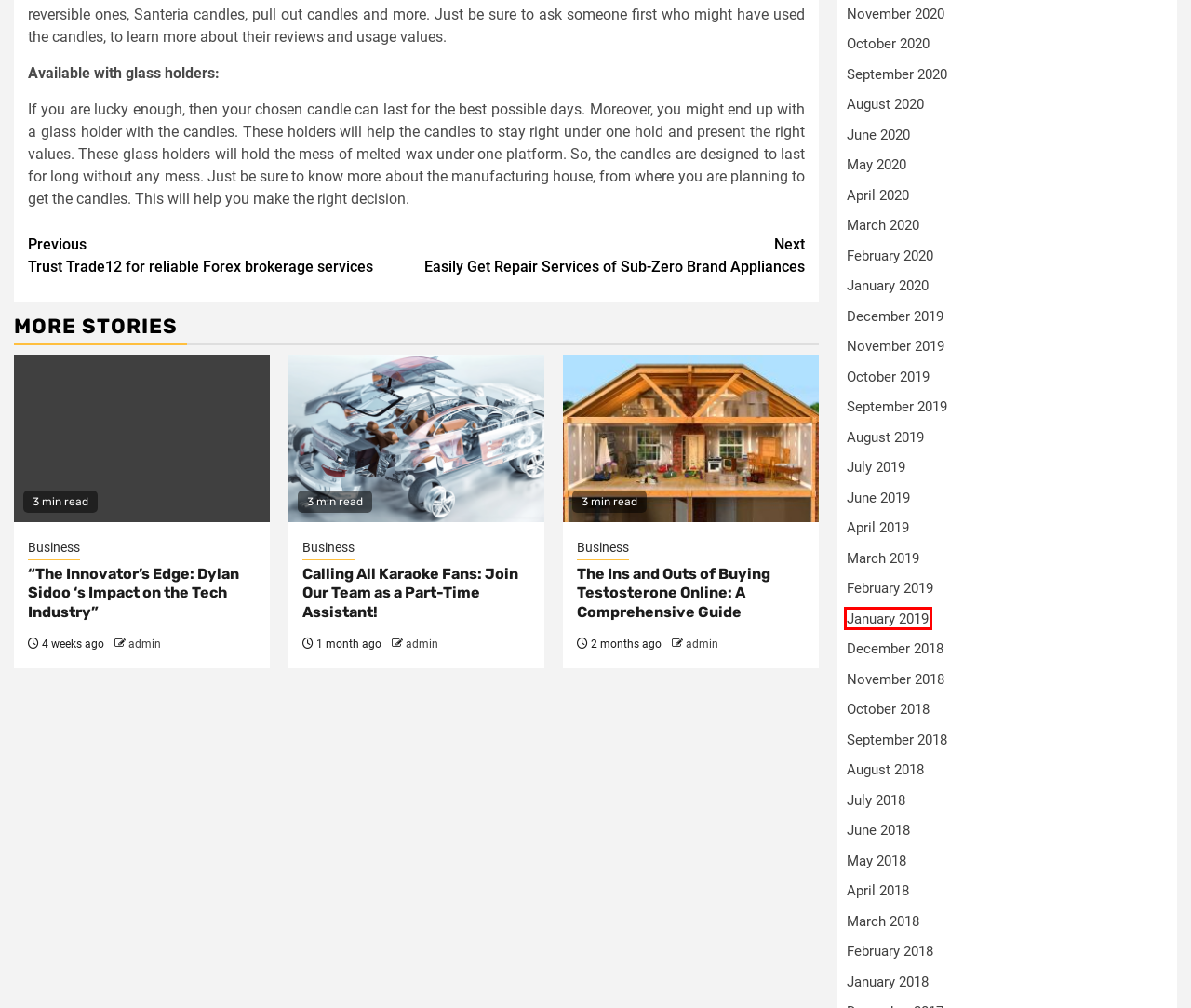Review the webpage screenshot provided, noting the red bounding box around a UI element. Choose the description that best matches the new webpage after clicking the element within the bounding box. The following are the options:
A. March 2019 – Power Equation
B. May 2020 – Power Equation
C. February 2020 – Power Equation
D. January 2019 – Power Equation
E. September 2018 – Power Equation
F. August 2018 – Power Equation
G. November 2018 – Power Equation
H. March 2018 – Power Equation

D